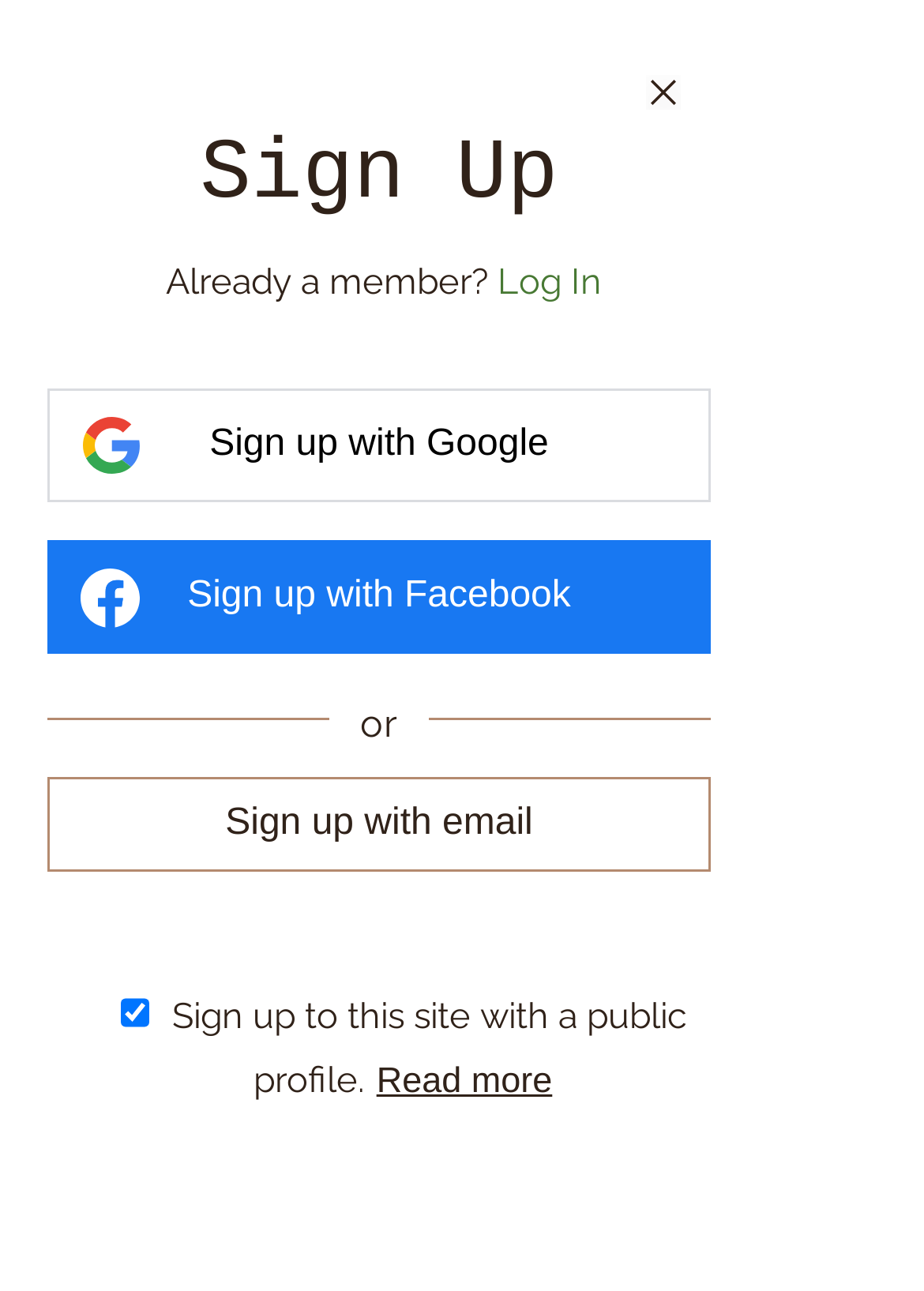Where is the Close button located?
Kindly answer the question with as much detail as you can.

The Close button is located at the top right corner of the dialog box, with a bounding box of [0.692, 0.055, 0.744, 0.092].